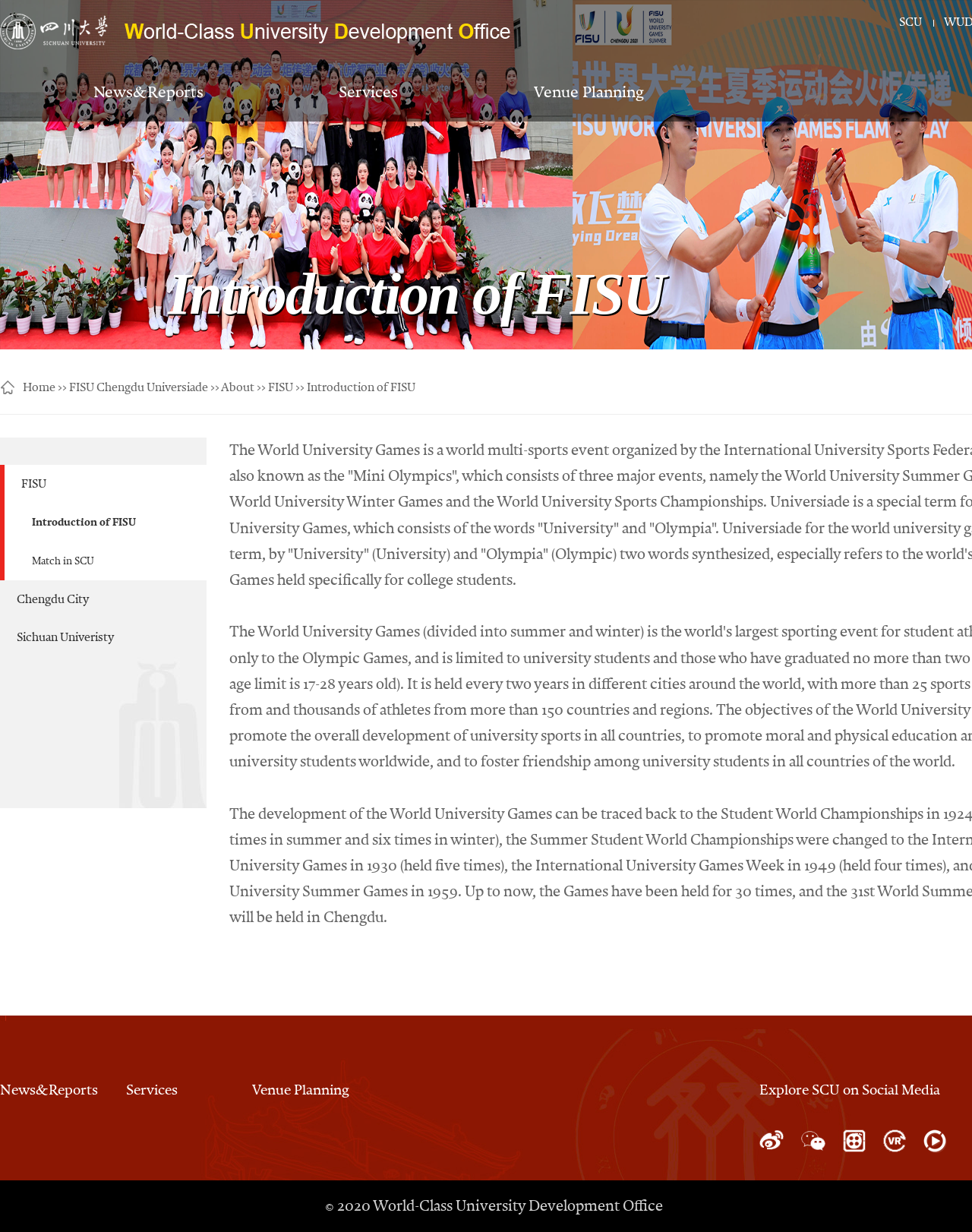Locate the bounding box coordinates of the element that should be clicked to execute the following instruction: "View the Introduction of FISU".

[0.316, 0.309, 0.427, 0.32]